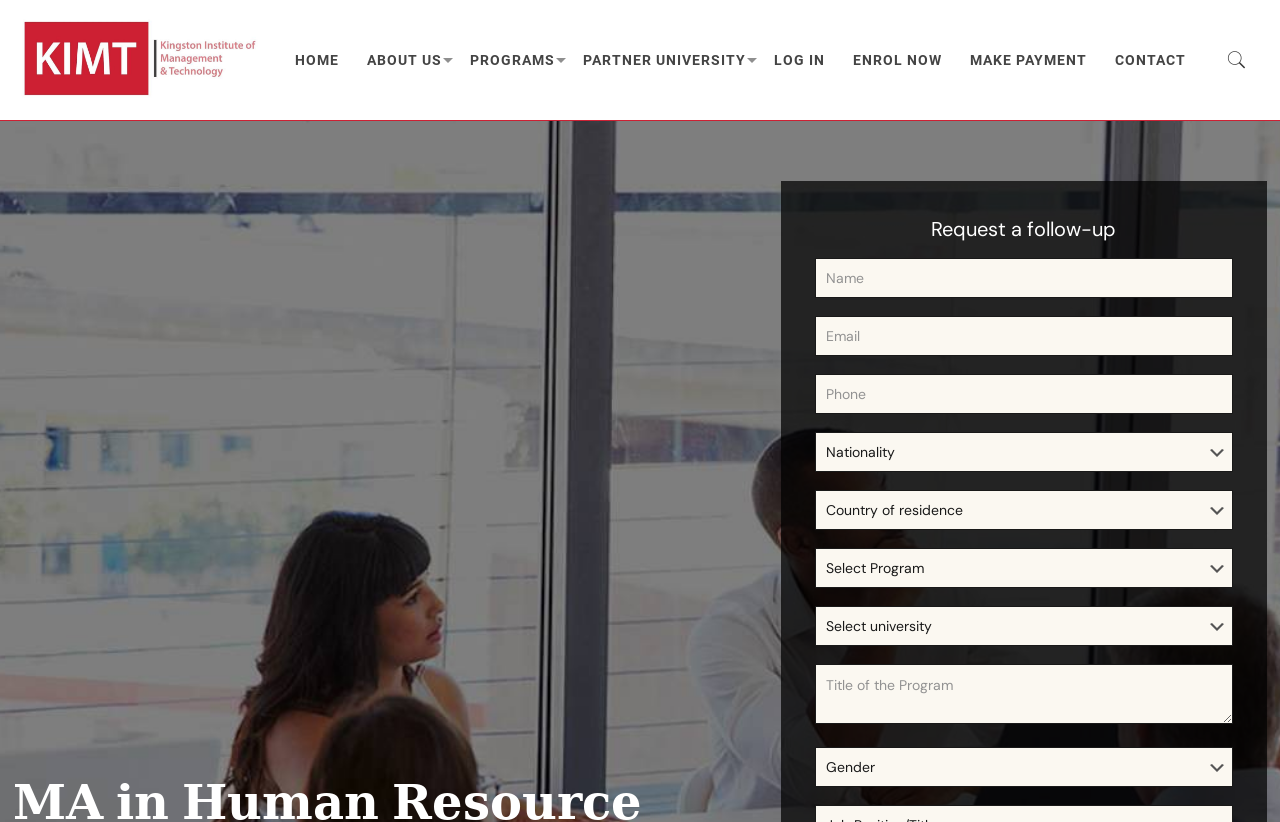Determine the coordinates of the bounding box for the clickable area needed to execute this instruction: "Fill in the Name textbox".

[0.637, 0.314, 0.963, 0.363]